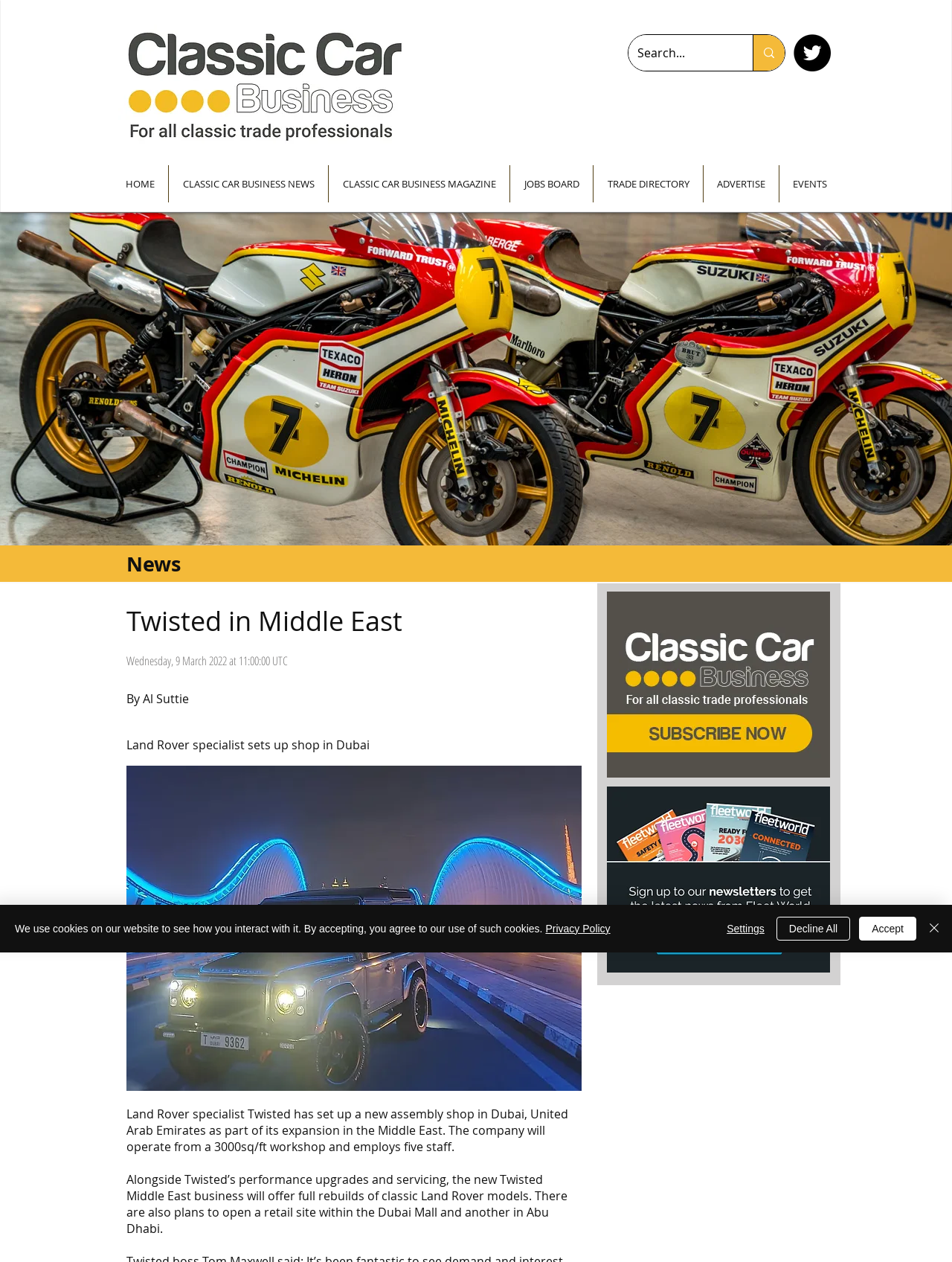Refer to the screenshot and give an in-depth answer to this question: Where is the new assembly shop of Twisted located?

According to the article, Twisted has set up a new assembly shop in Dubai, United Arab Emirates, as part of its expansion in the Middle East.